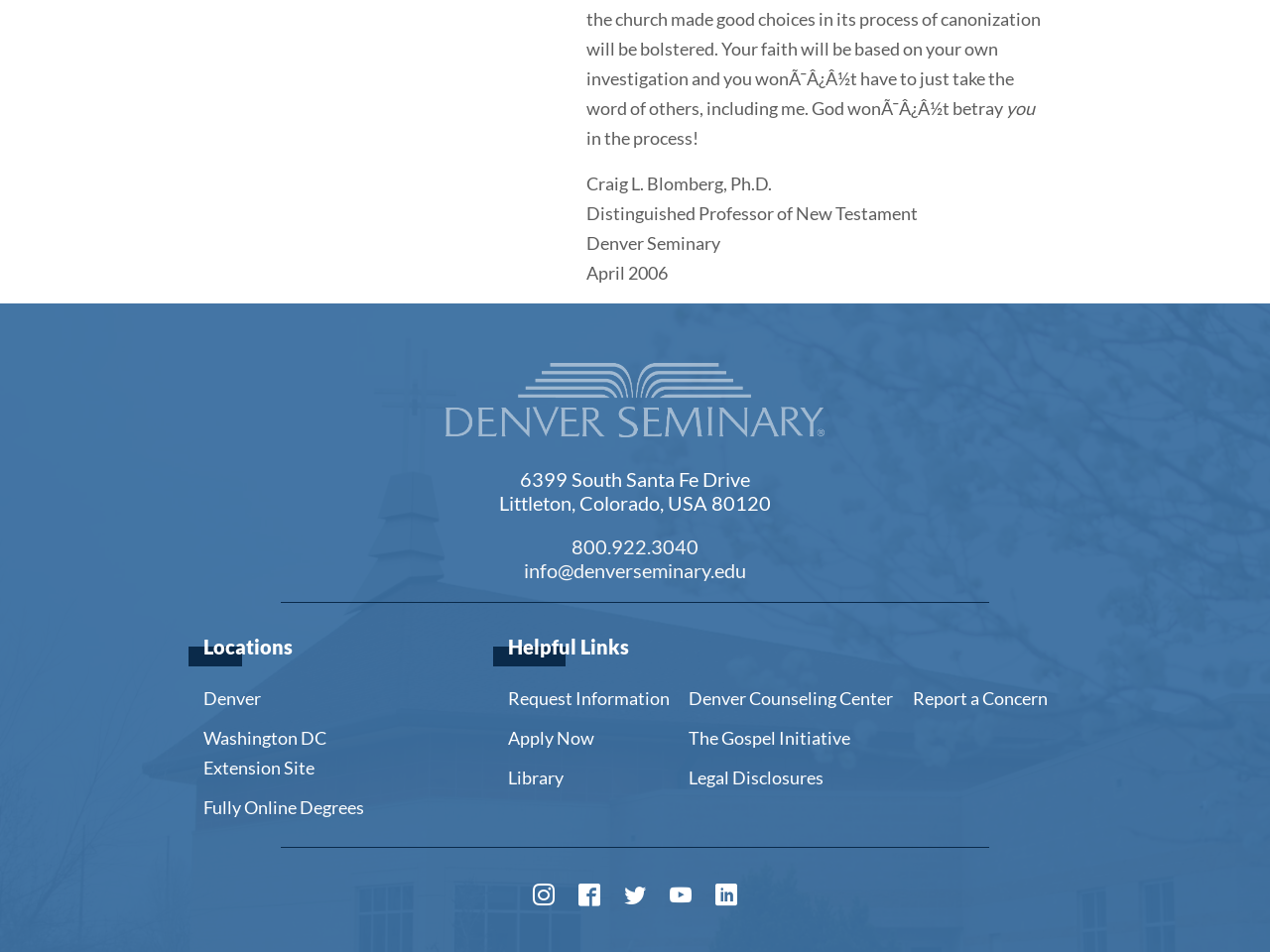Determine the bounding box coordinates for the UI element matching this description: "The Gospel Initiative".

[0.542, 0.754, 0.718, 0.796]